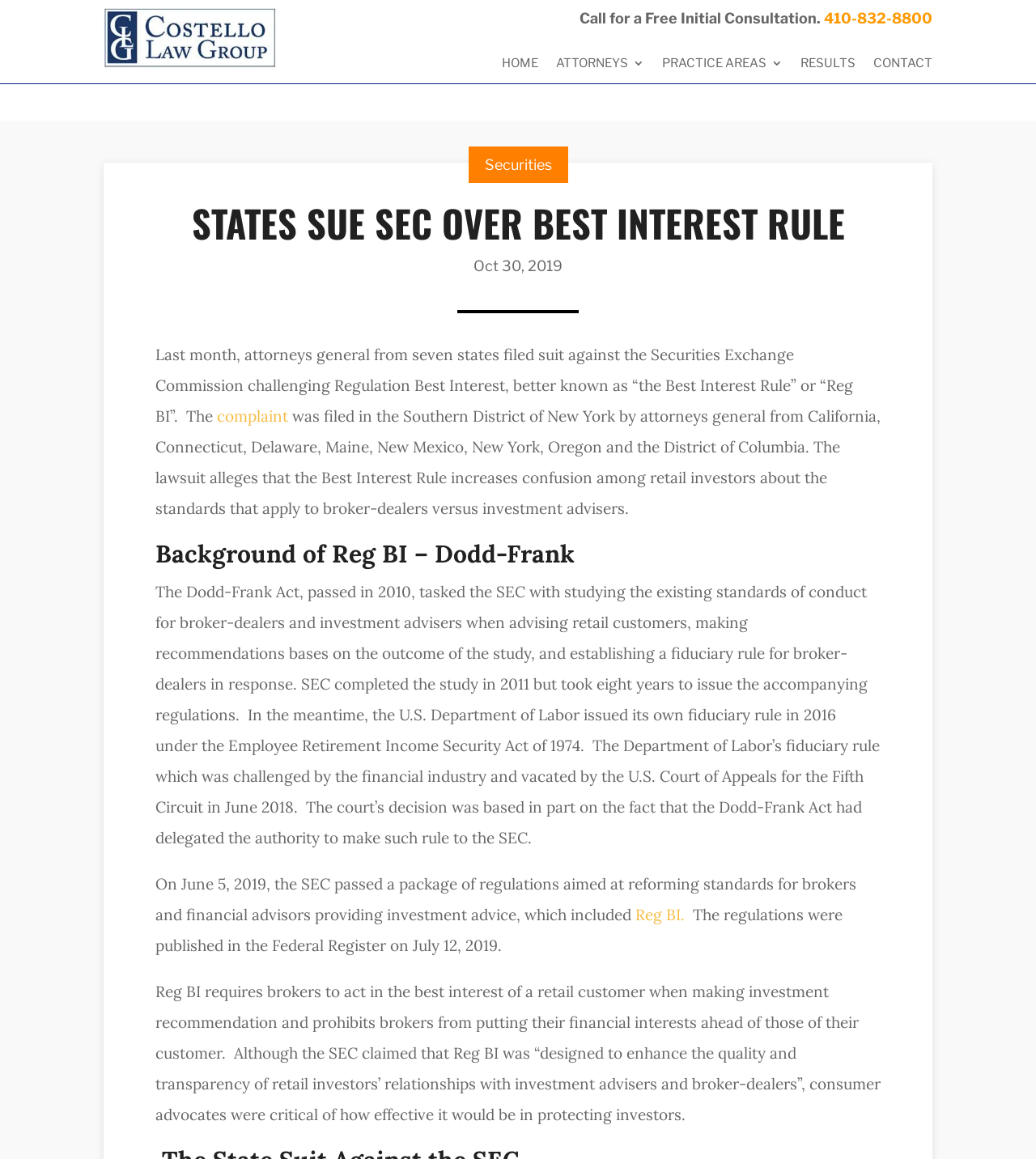Please determine and provide the text content of the webpage's heading.

STATES SUE SEC OVER BEST INTEREST RULE